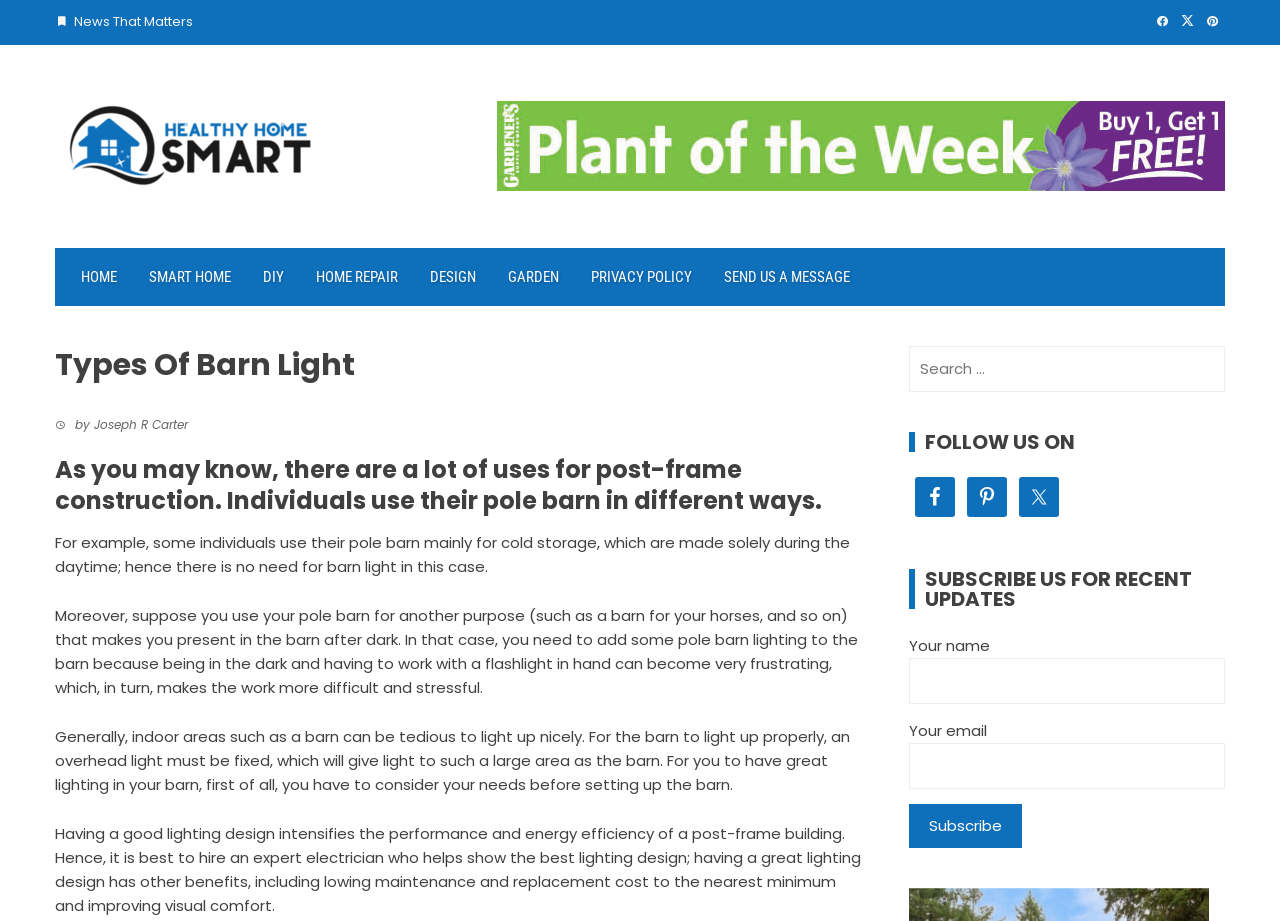Provide a thorough and detailed response to the question by examining the image: 
What is the benefit of having a good lighting design in a barn?

The webpage mentions that having a good lighting design in a barn can lower maintenance and replacement costs to a minimum, which is one of the benefits of proper lighting in a post-frame building.